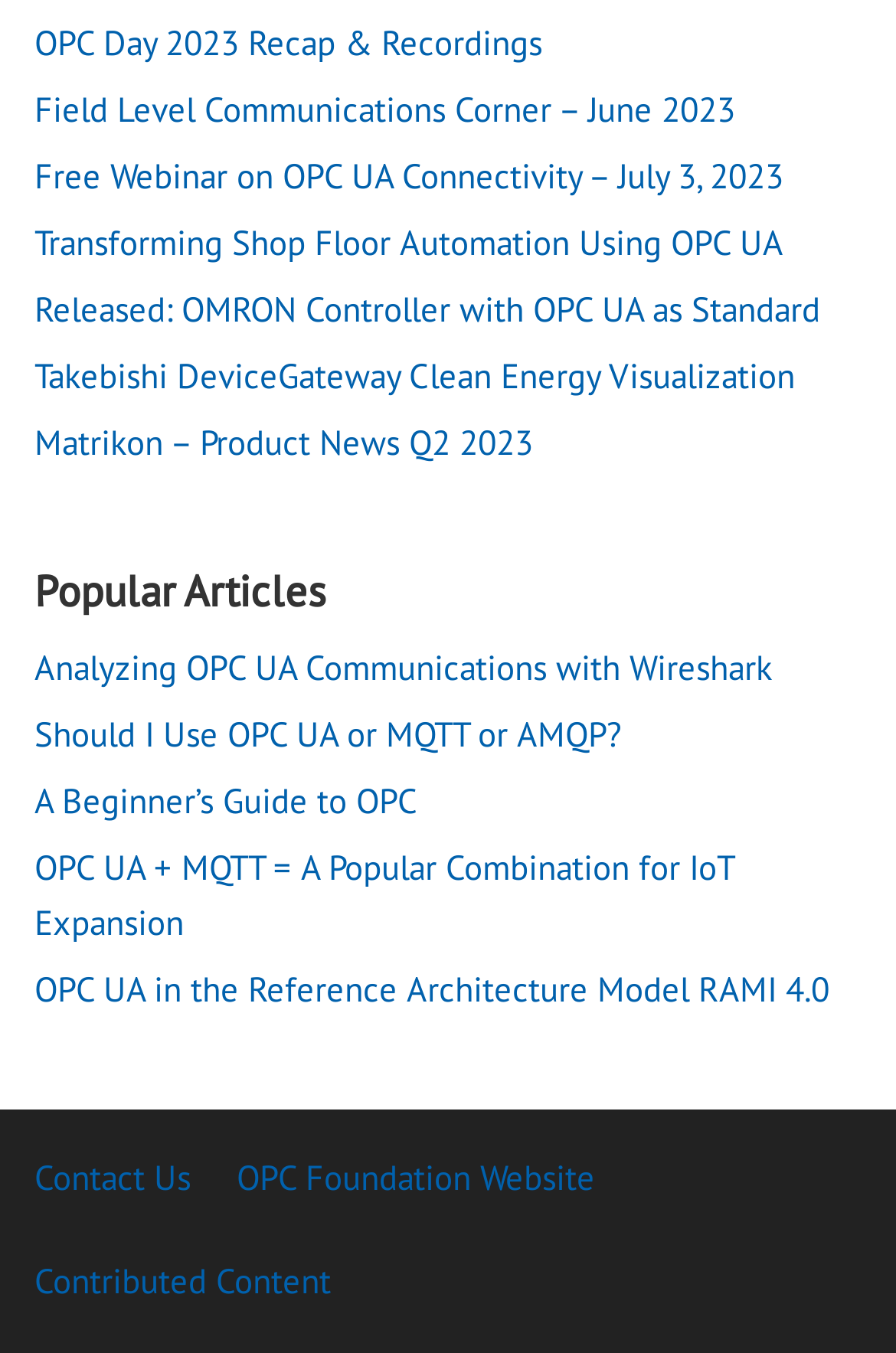Determine the bounding box coordinates of the target area to click to execute the following instruction: "Check the Footer Menu."

[0.038, 0.833, 0.962, 0.986]